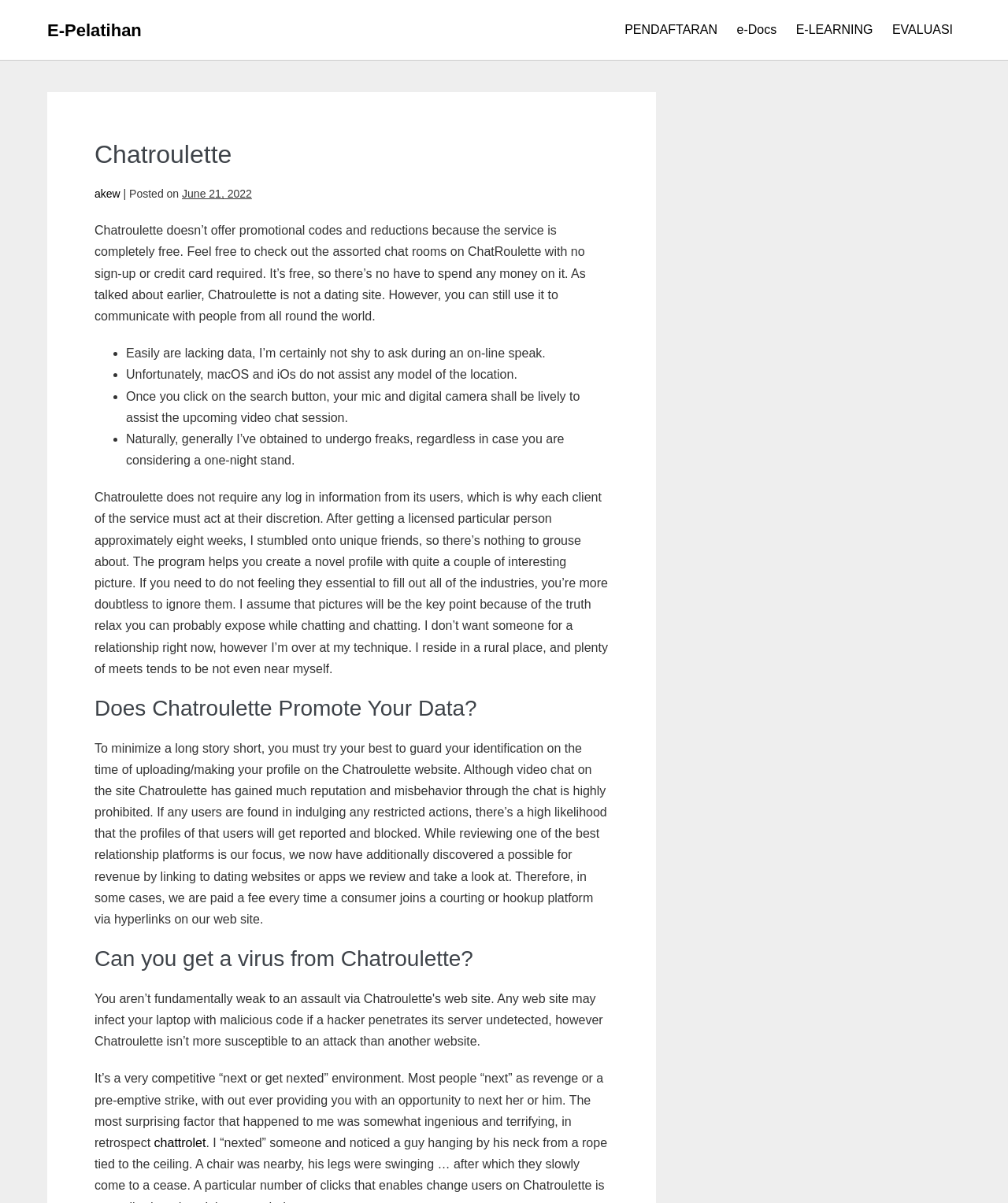Please determine the bounding box coordinates of the area that needs to be clicked to complete this task: 'Check the 'Chatroulette' heading'. The coordinates must be four float numbers between 0 and 1, formatted as [left, top, right, bottom].

[0.094, 0.116, 0.604, 0.141]